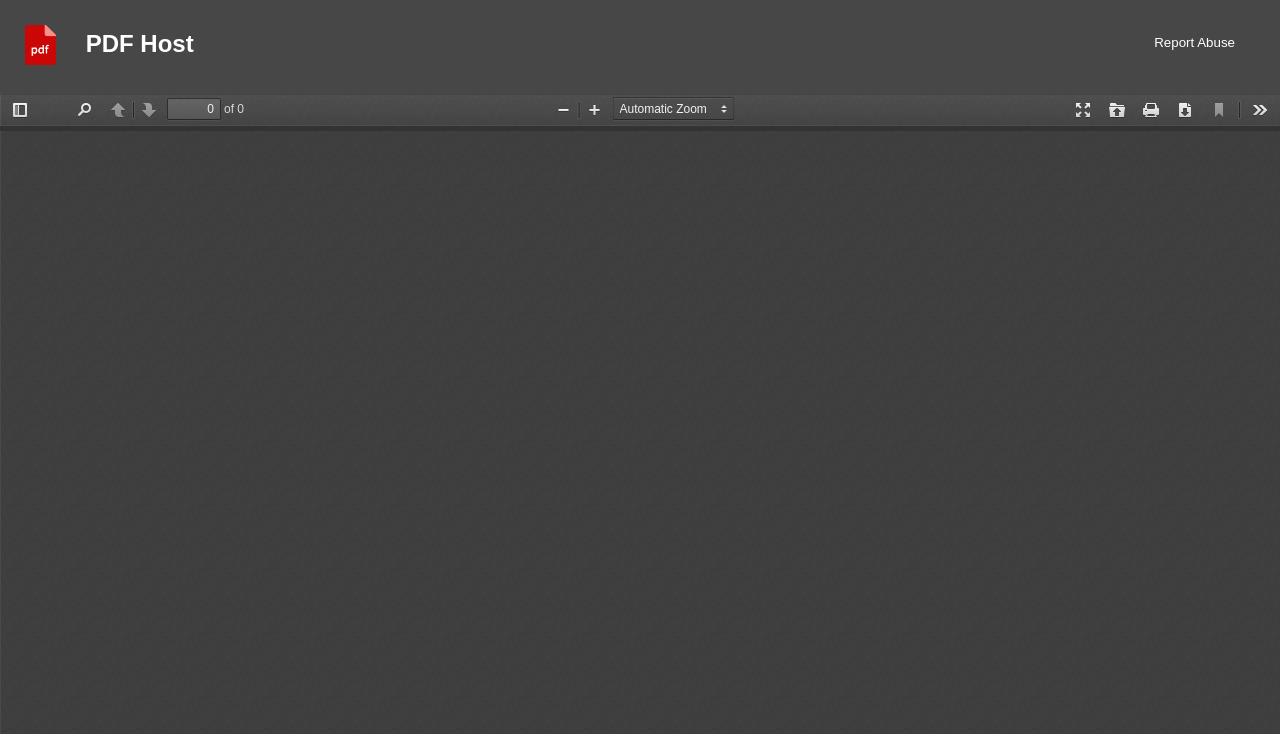Provide the bounding box coordinates for the UI element that is described as: "Current View".

[0.94, 0.132, 0.965, 0.166]